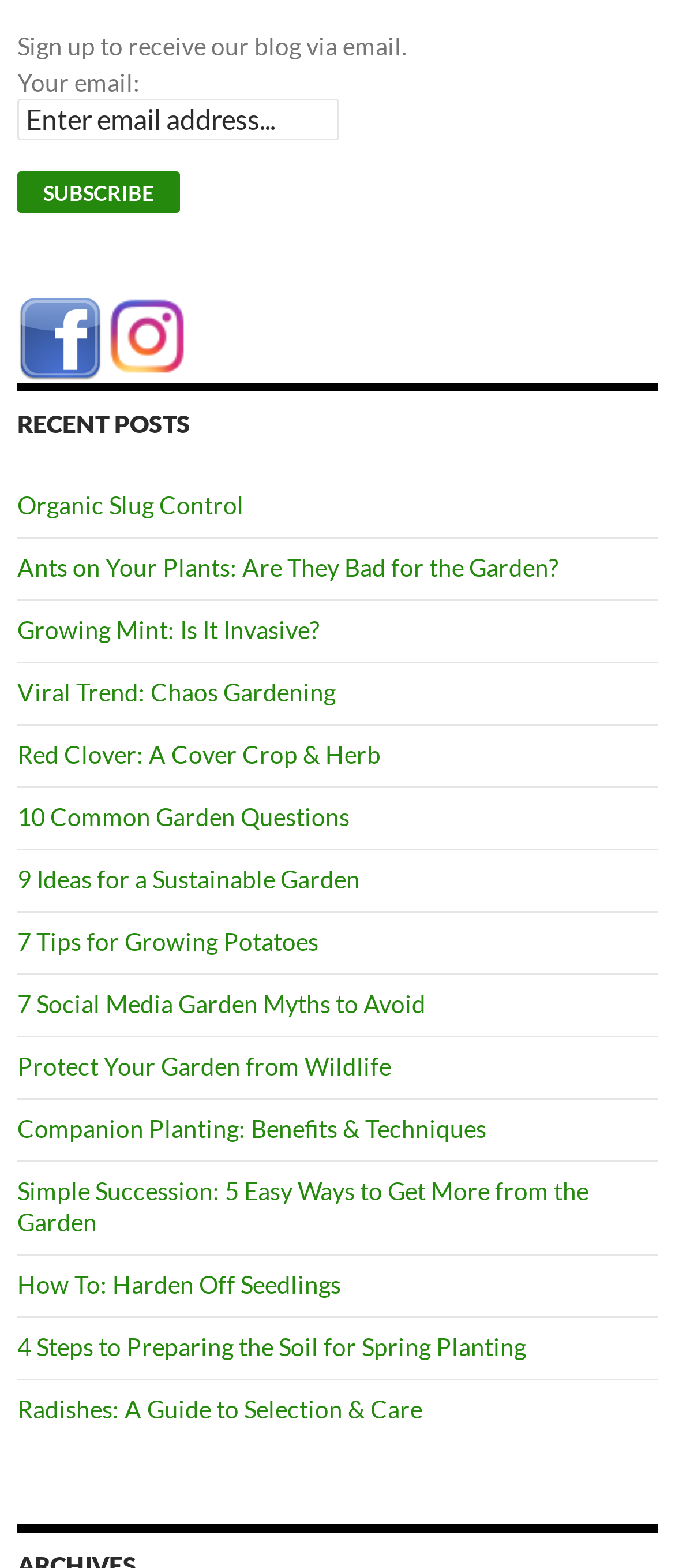Given the element description Organic Slug Control, specify the bounding box coordinates of the corresponding UI element in the format (top-left x, top-left y, bottom-right x, bottom-right y). All values must be between 0 and 1.

[0.026, 0.313, 0.362, 0.331]